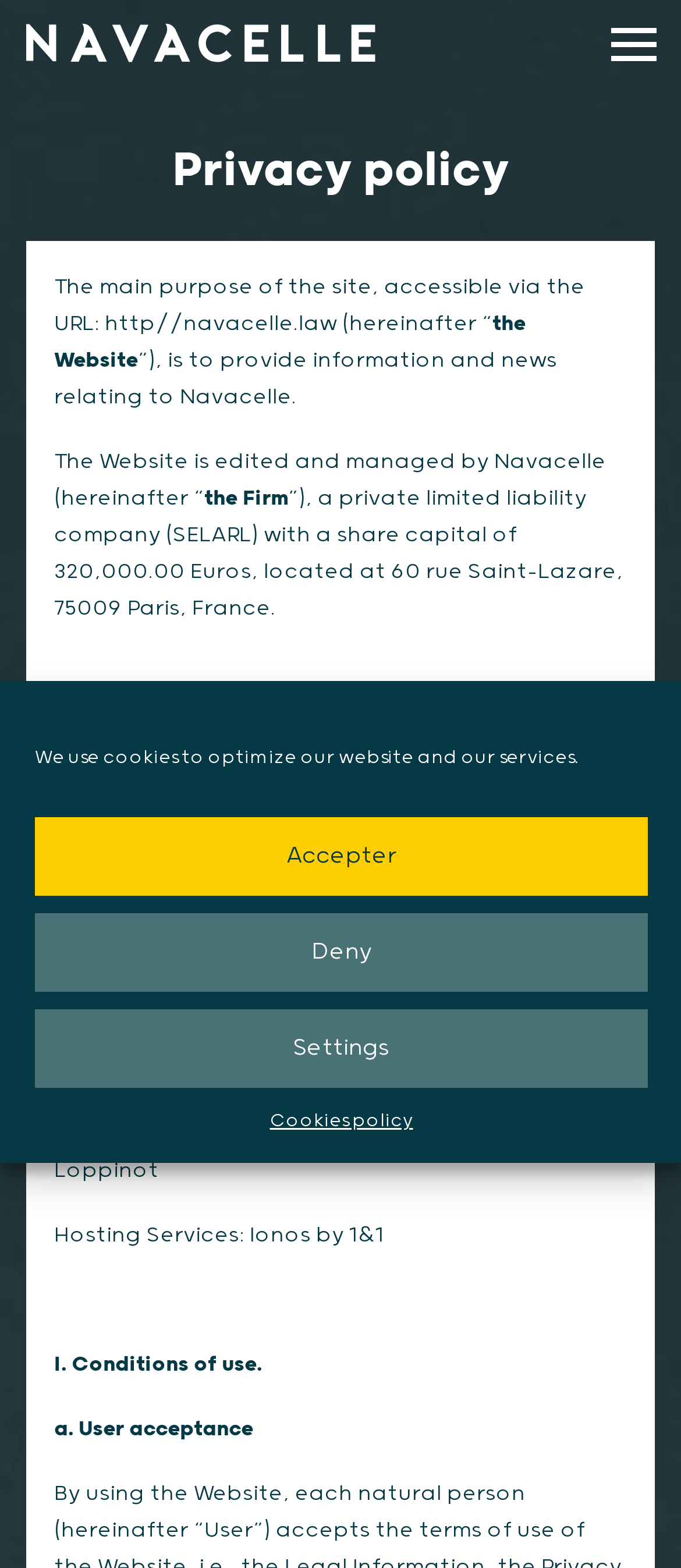What is the name of the company providing hosting services?
Please look at the screenshot and answer using one word or phrase.

Ionos by 1&1